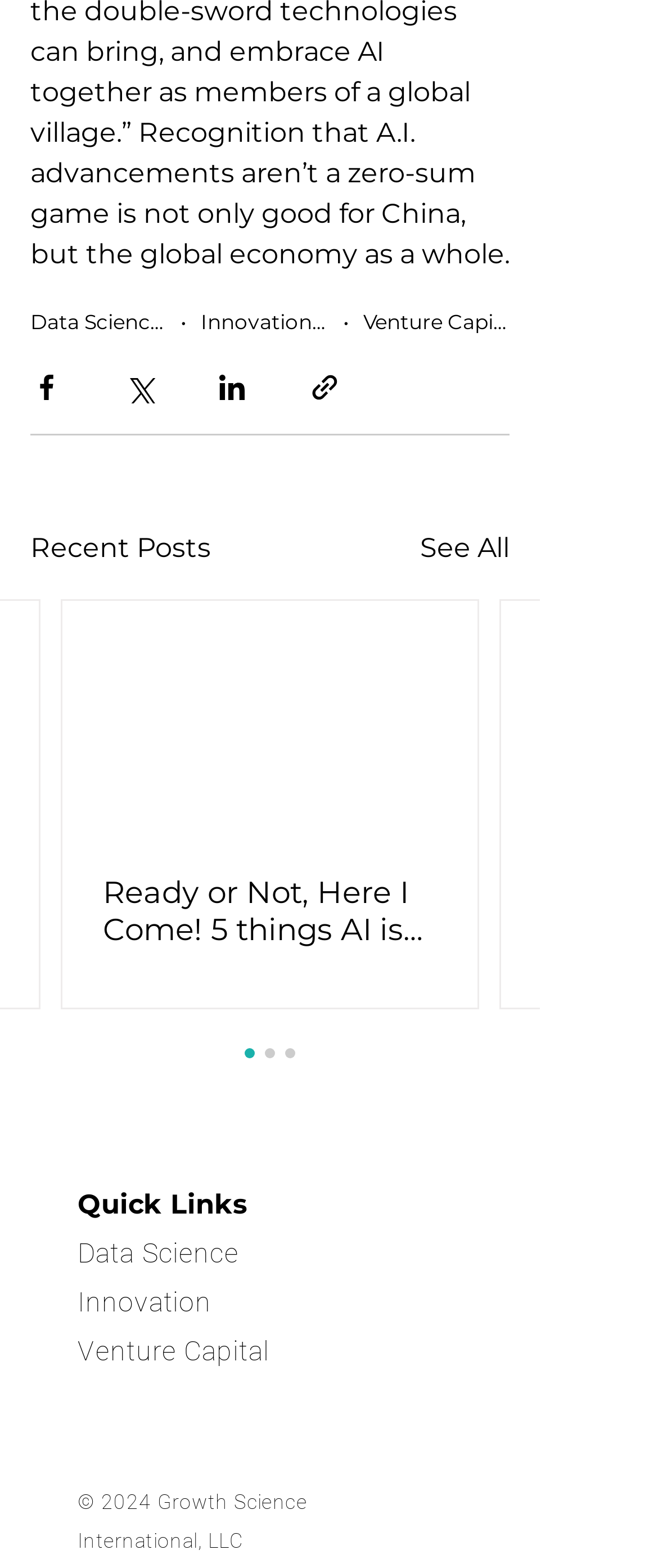Specify the bounding box coordinates of the area that needs to be clicked to achieve the following instruction: "View recent posts".

[0.046, 0.337, 0.321, 0.363]